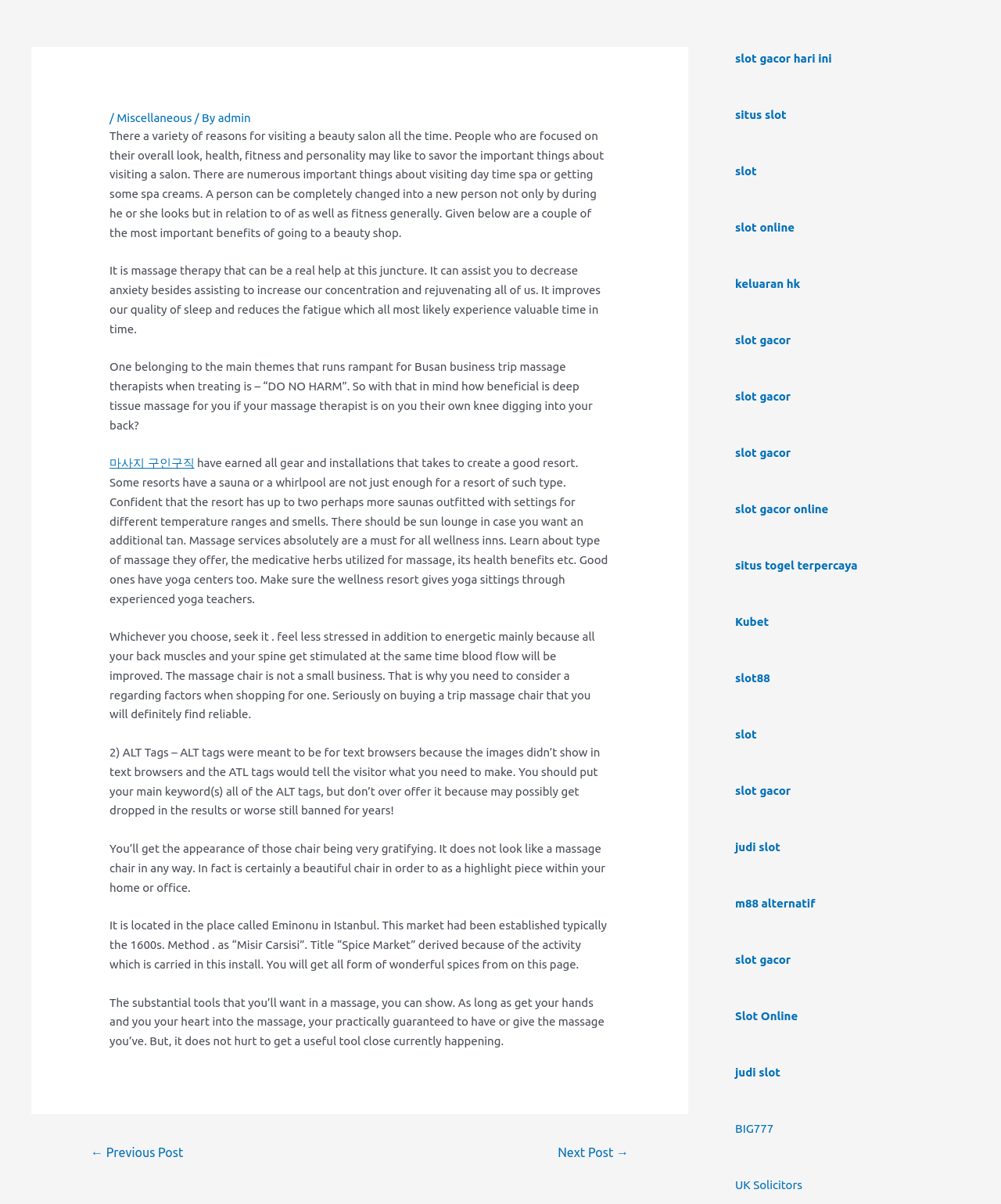Specify the bounding box coordinates of the area to click in order to execute this command: 'Click on the 'Kubet' link'. The coordinates should consist of four float numbers ranging from 0 to 1, and should be formatted as [left, top, right, bottom].

[0.734, 0.511, 0.768, 0.522]